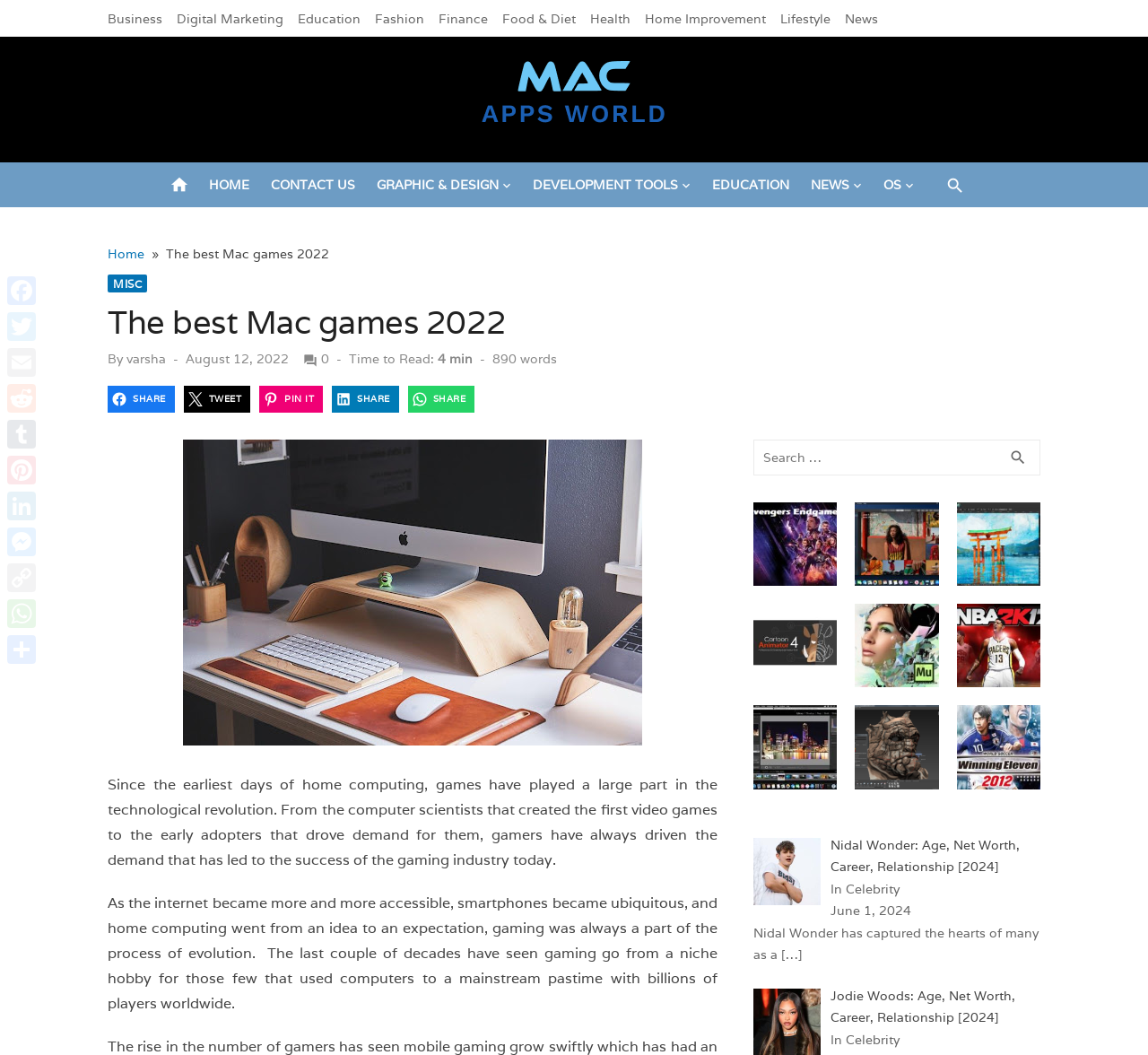Analyze the image and provide a detailed answer to the question: What is the date the article was posted?

The webpage displays the date the article was posted, which is August 12, 2022, indicated by the text 'Posted on August 12, 2022'.